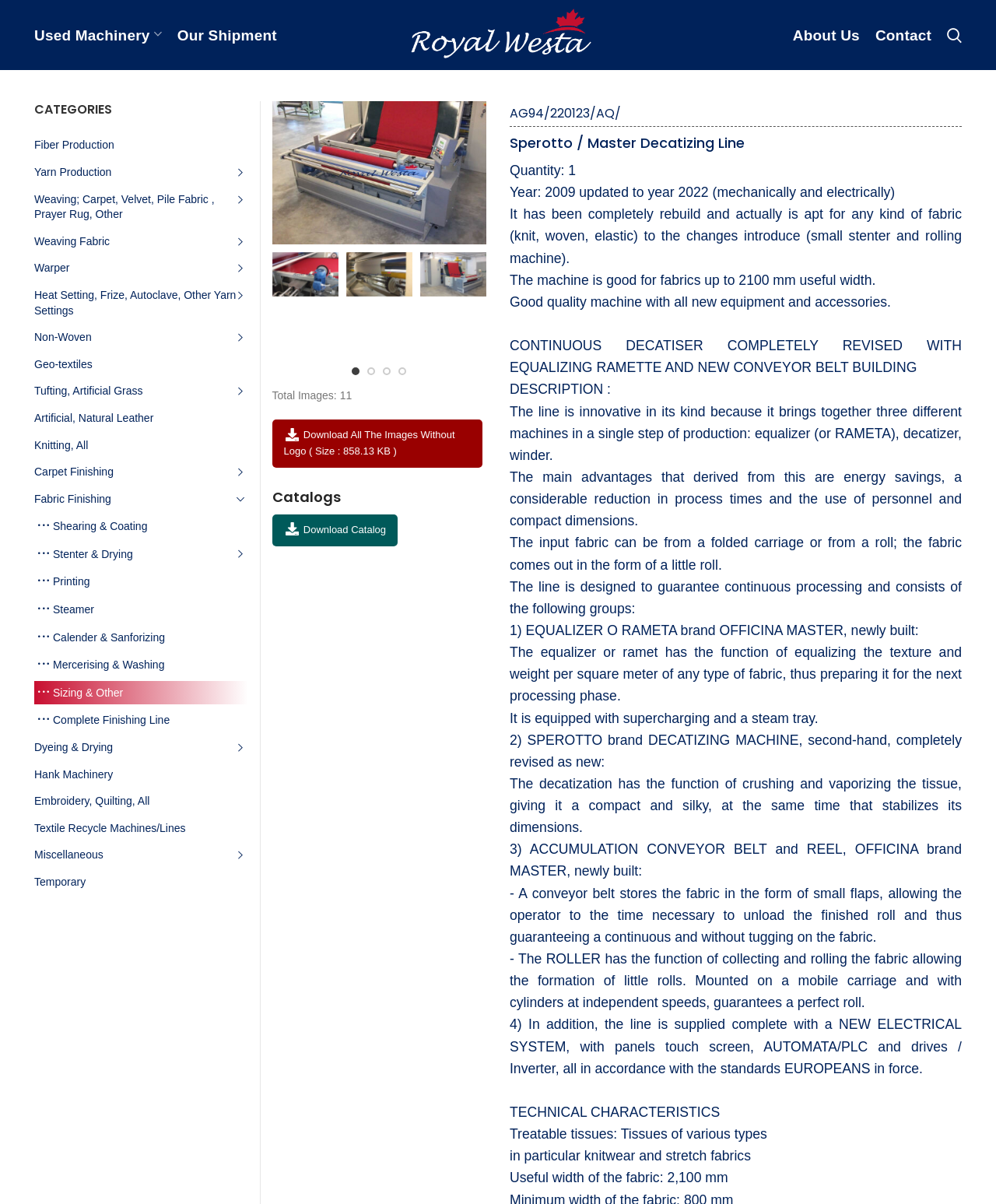What is the function of the equalizer or ramet?
Based on the screenshot, respond with a single word or phrase.

Equalizing texture and weight